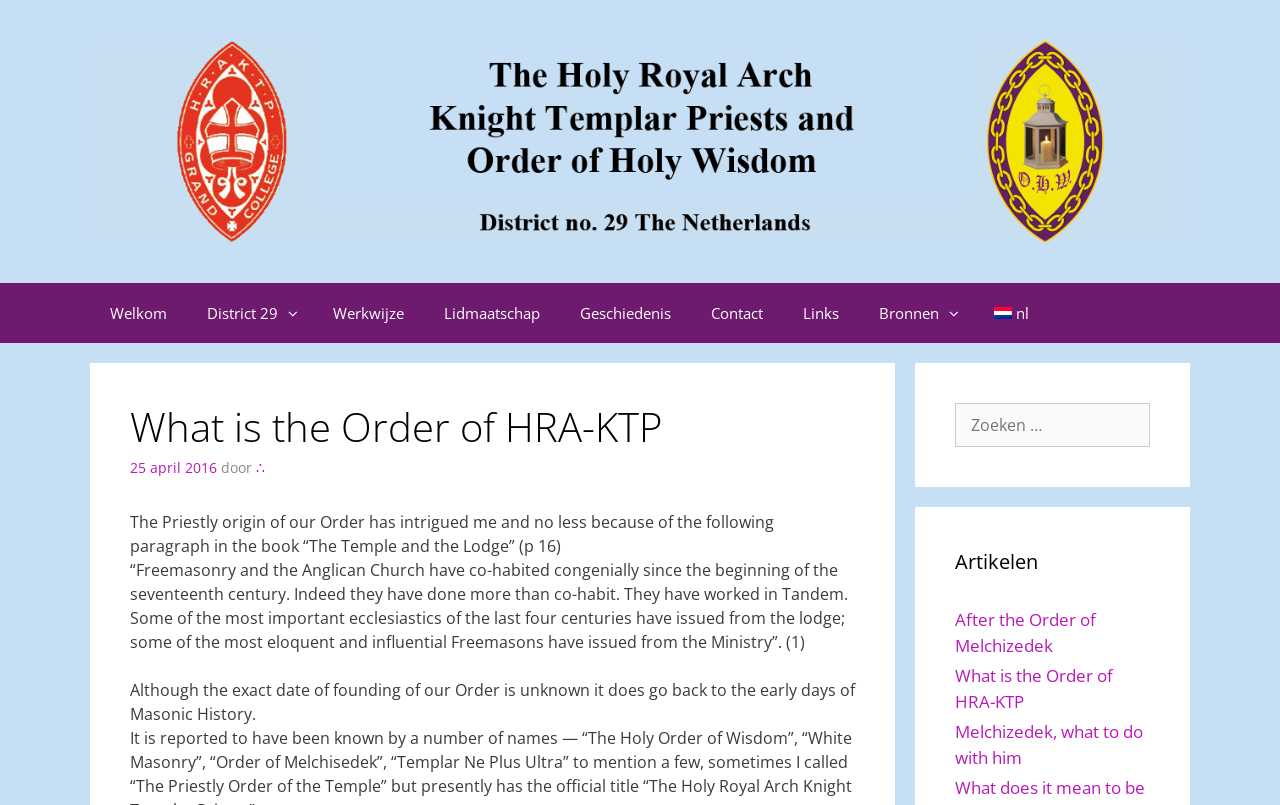Analyze the image and answer the question with as much detail as possible: 
What is the topic of the article?

The topic of the article can be inferred from the heading 'What is the Order of HRA-KTP' which is located in the main content area of the webpage.